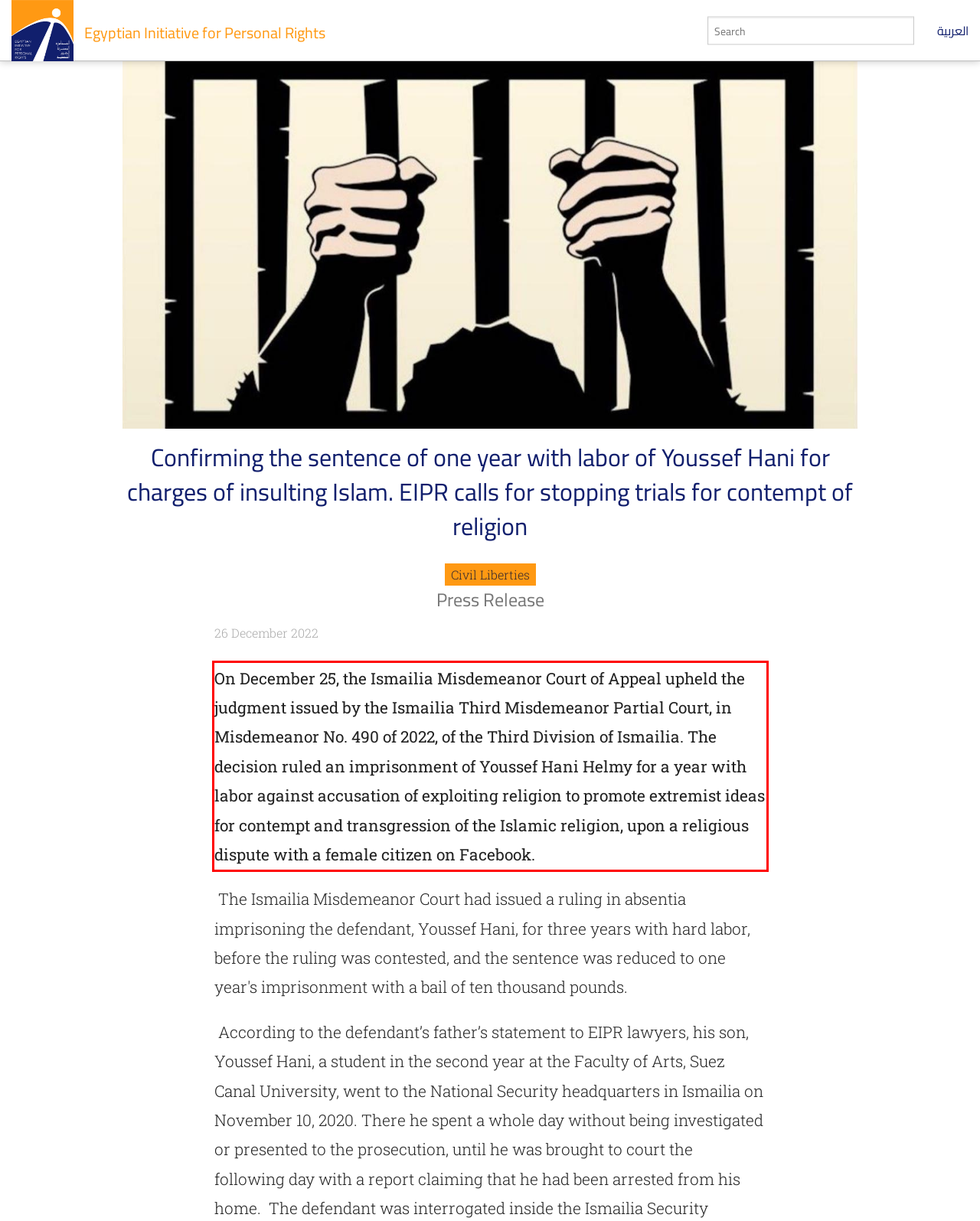Within the provided webpage screenshot, find the red rectangle bounding box and perform OCR to obtain the text content.

On December 25, the Ismailia Misdemeanor Court of Appeal upheld the judgment issued by the Ismailia Third Misdemeanor Partial Court, in Misdemeanor No. 490 of 2022, of the Third Division of Ismailia. The decision ruled an imprisonment of Youssef Hani Helmy for a year with labor against accusation of exploiting religion to promote extremist ideas for contempt and transgression of the Islamic religion, upon a religious dispute with a female citizen on Facebook.